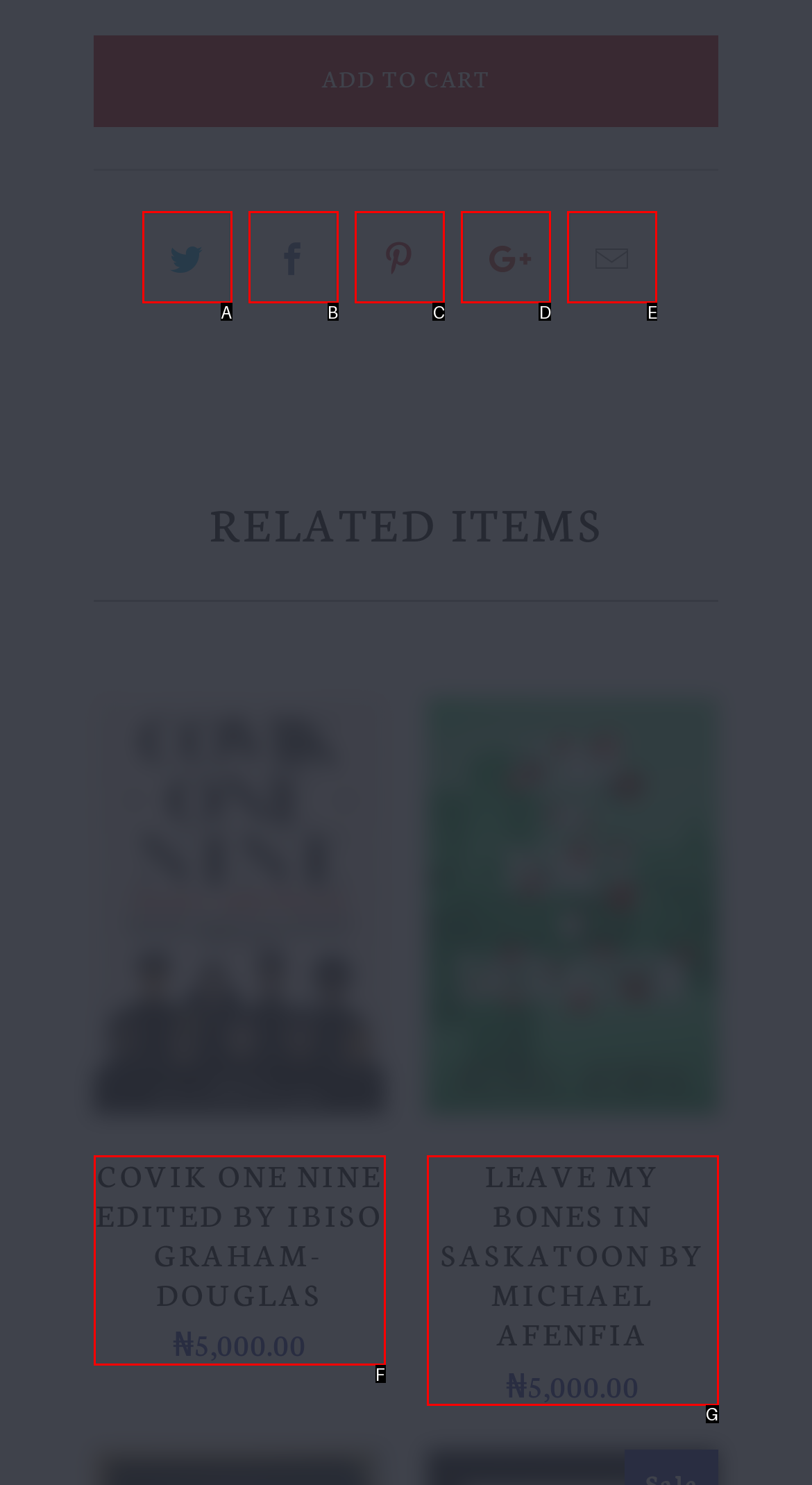Select the HTML element that corresponds to the description: title="Email this to a friend". Reply with the letter of the correct option.

E